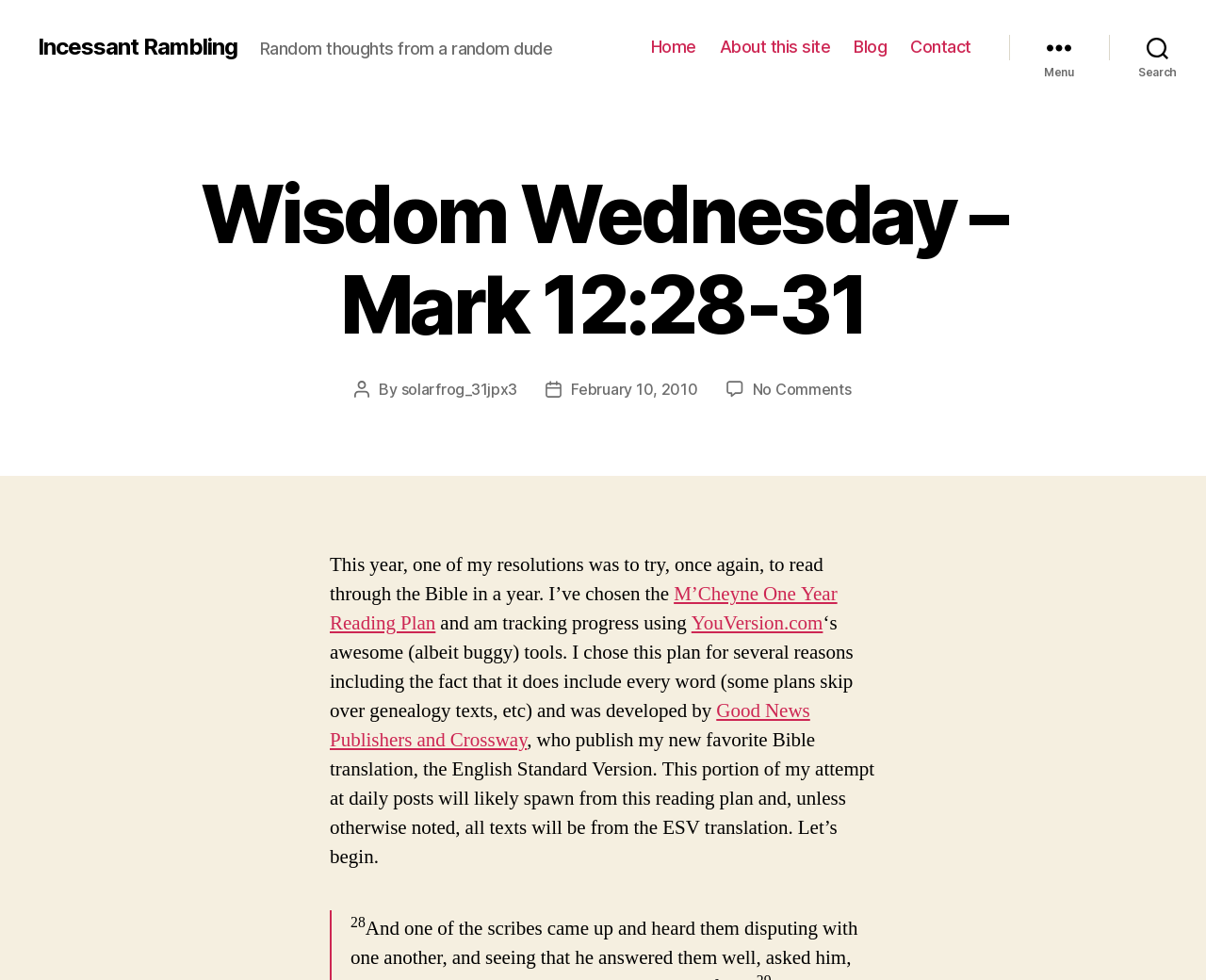Pinpoint the bounding box coordinates of the clickable element needed to complete the instruction: "Click the 'Blog' link". The coordinates should be provided as four float numbers between 0 and 1: [left, top, right, bottom].

[0.708, 0.038, 0.736, 0.058]